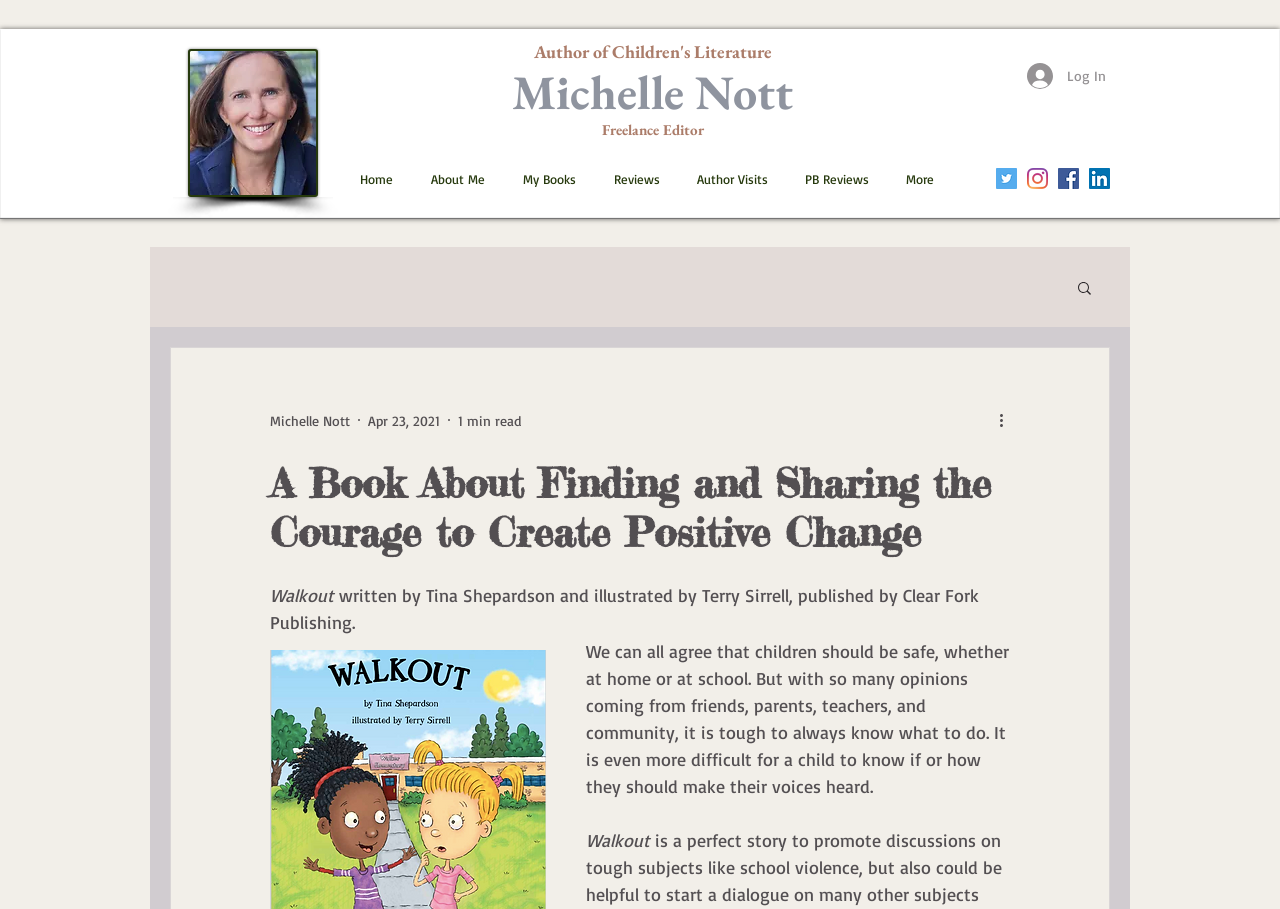Please provide the bounding box coordinates for the element that needs to be clicked to perform the instruction: "View Michelle Nott's profile". The coordinates must consist of four float numbers between 0 and 1, formatted as [left, top, right, bottom].

[0.4, 0.067, 0.62, 0.135]